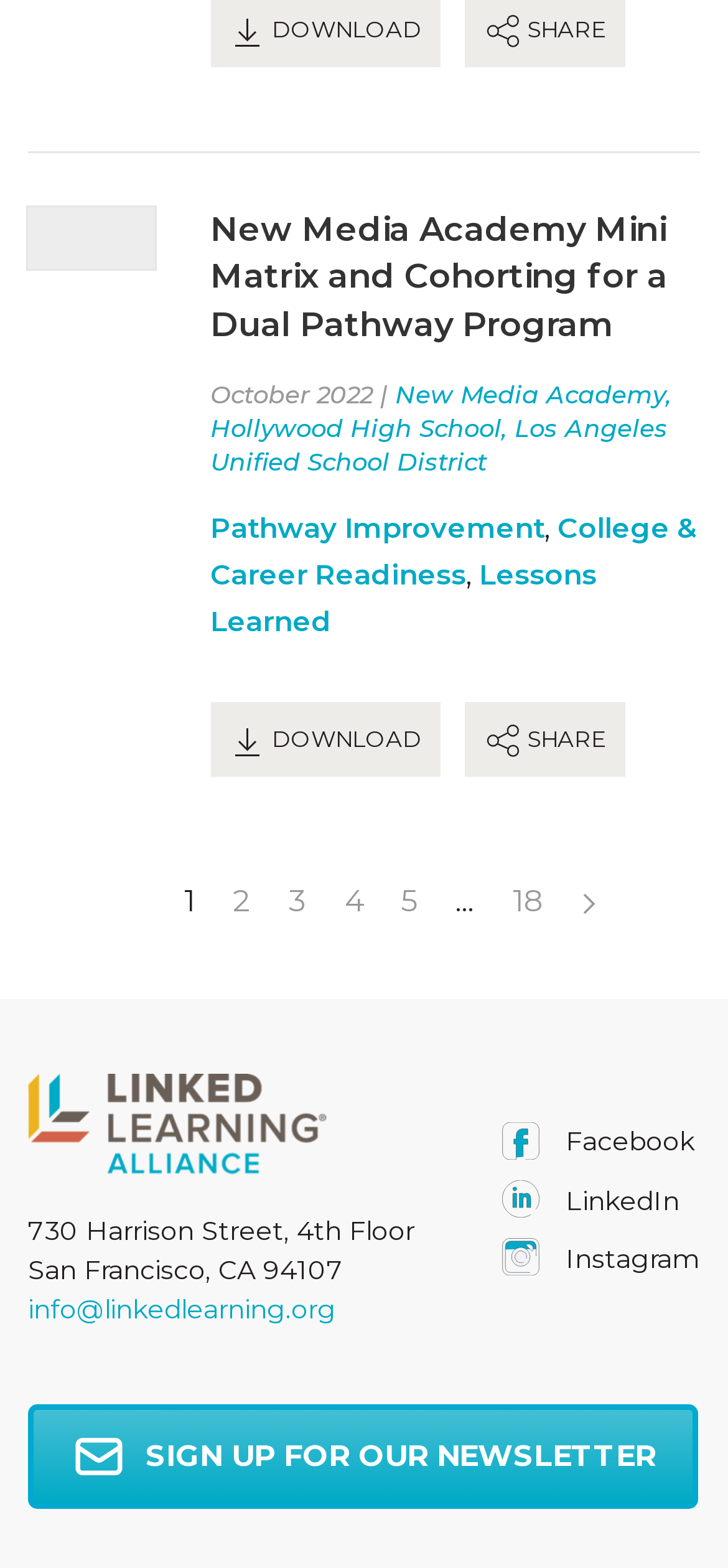Please give a short response to the question using one word or a phrase:
How many social media links are present?

3